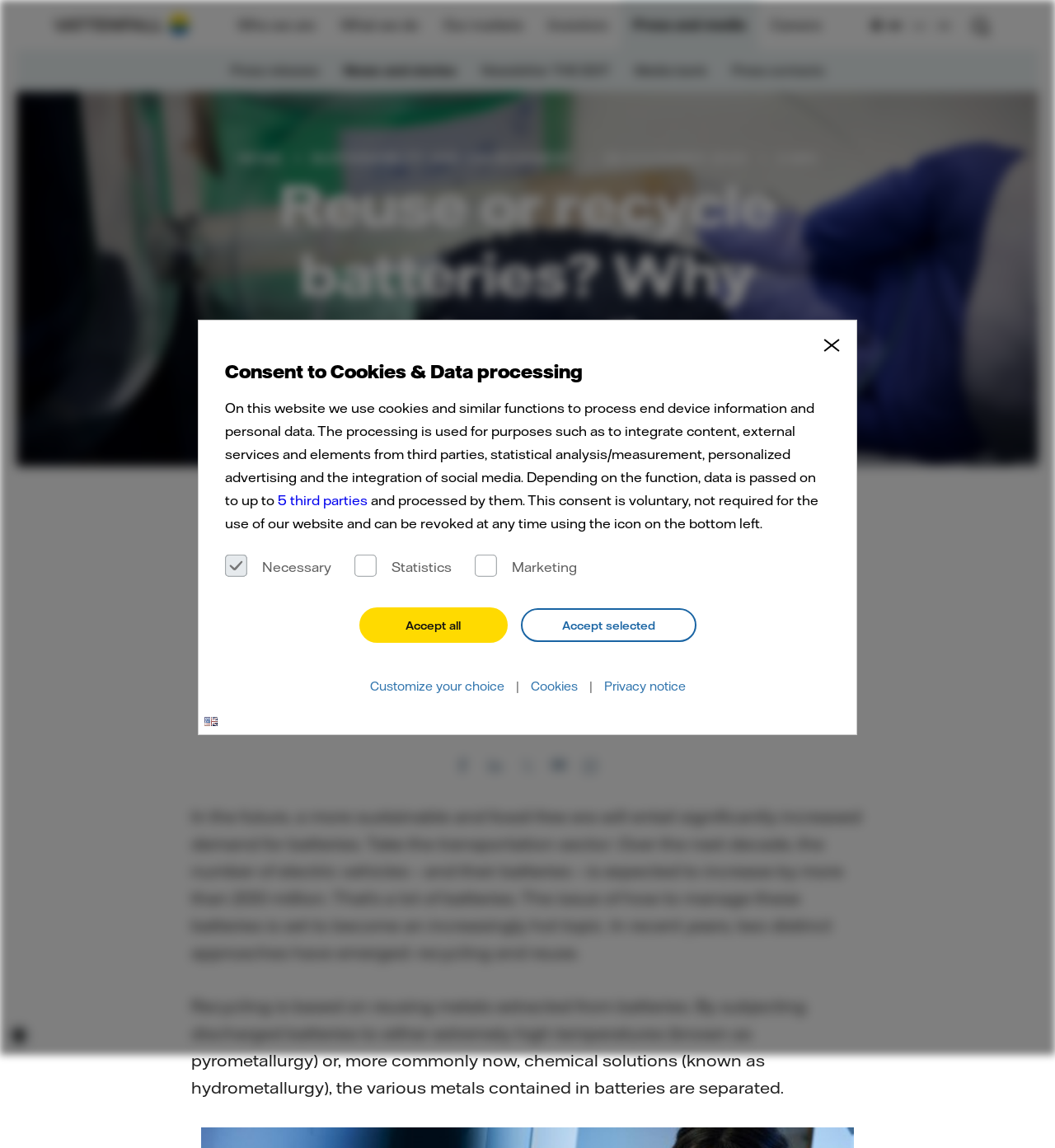Identify the bounding box coordinates of the element to click to follow this instruction: 'Go to the careers page'. Ensure the coordinates are four float values between 0 and 1, provided as [left, top, right, bottom].

[0.73, 0.014, 0.779, 0.029]